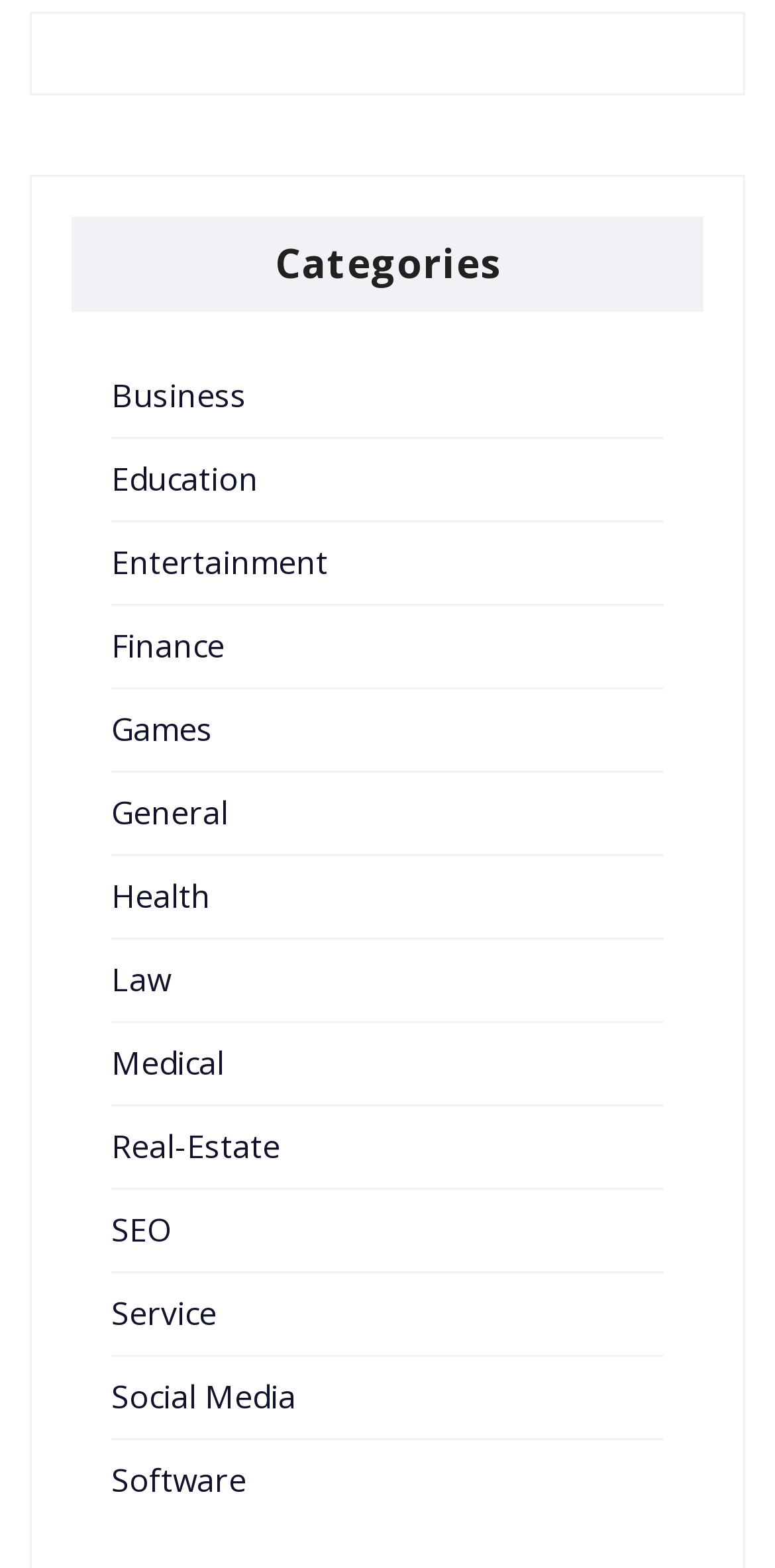Determine the bounding box coordinates of the UI element described by: "Games".

[0.144, 0.451, 0.274, 0.479]